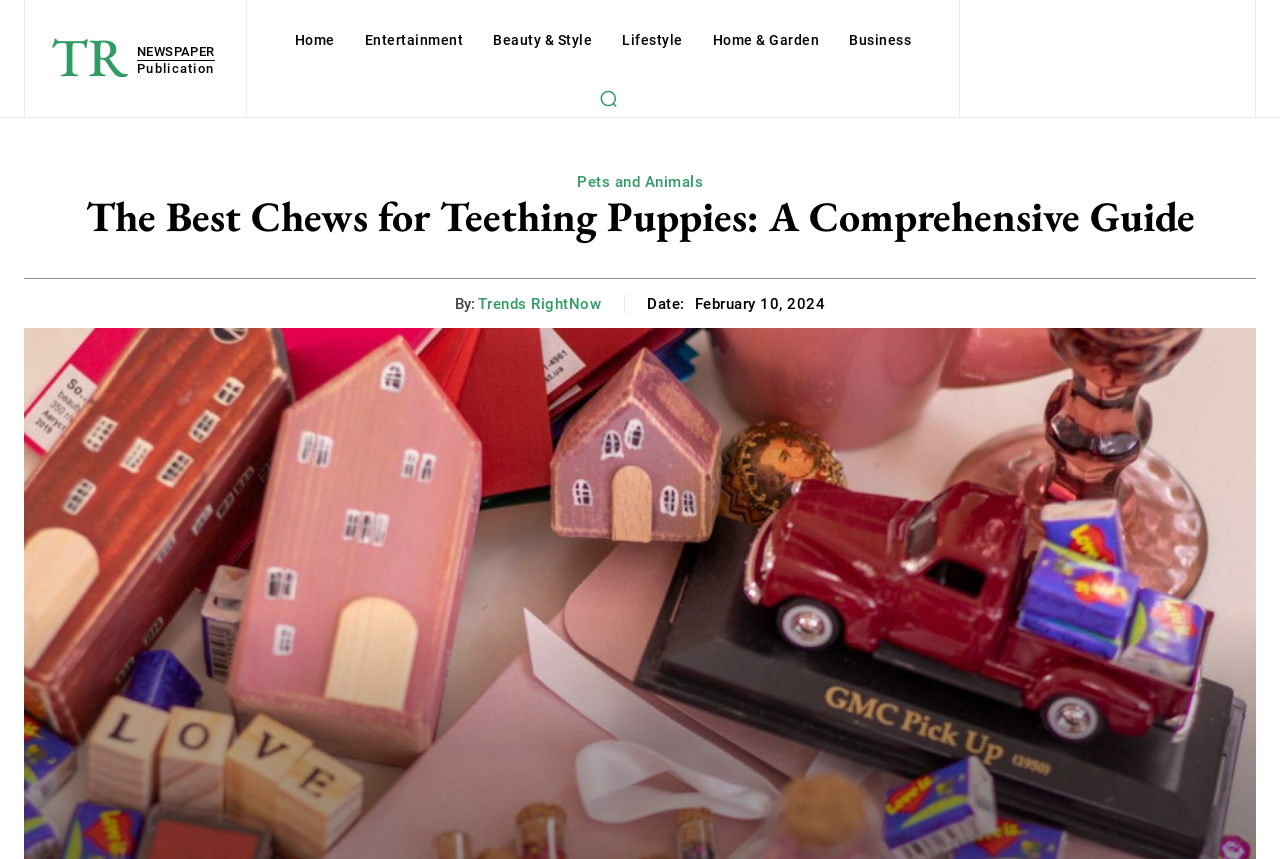Provide the bounding box for the UI element matching this description: "Business".

[0.656, 0.0, 0.72, 0.093]